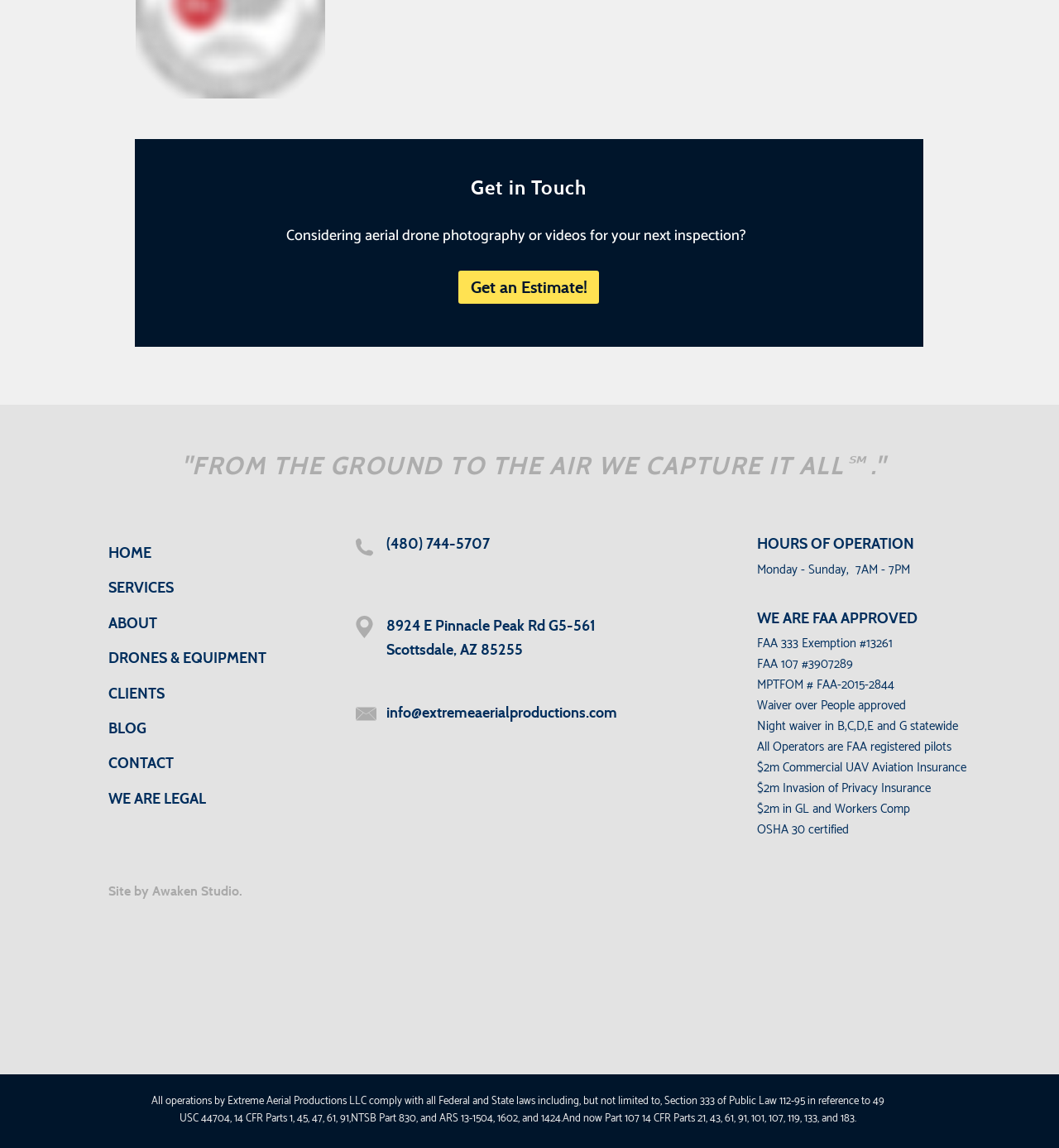What is the phone number?
Please use the visual content to give a single word or phrase answer.

(480) 744-5707